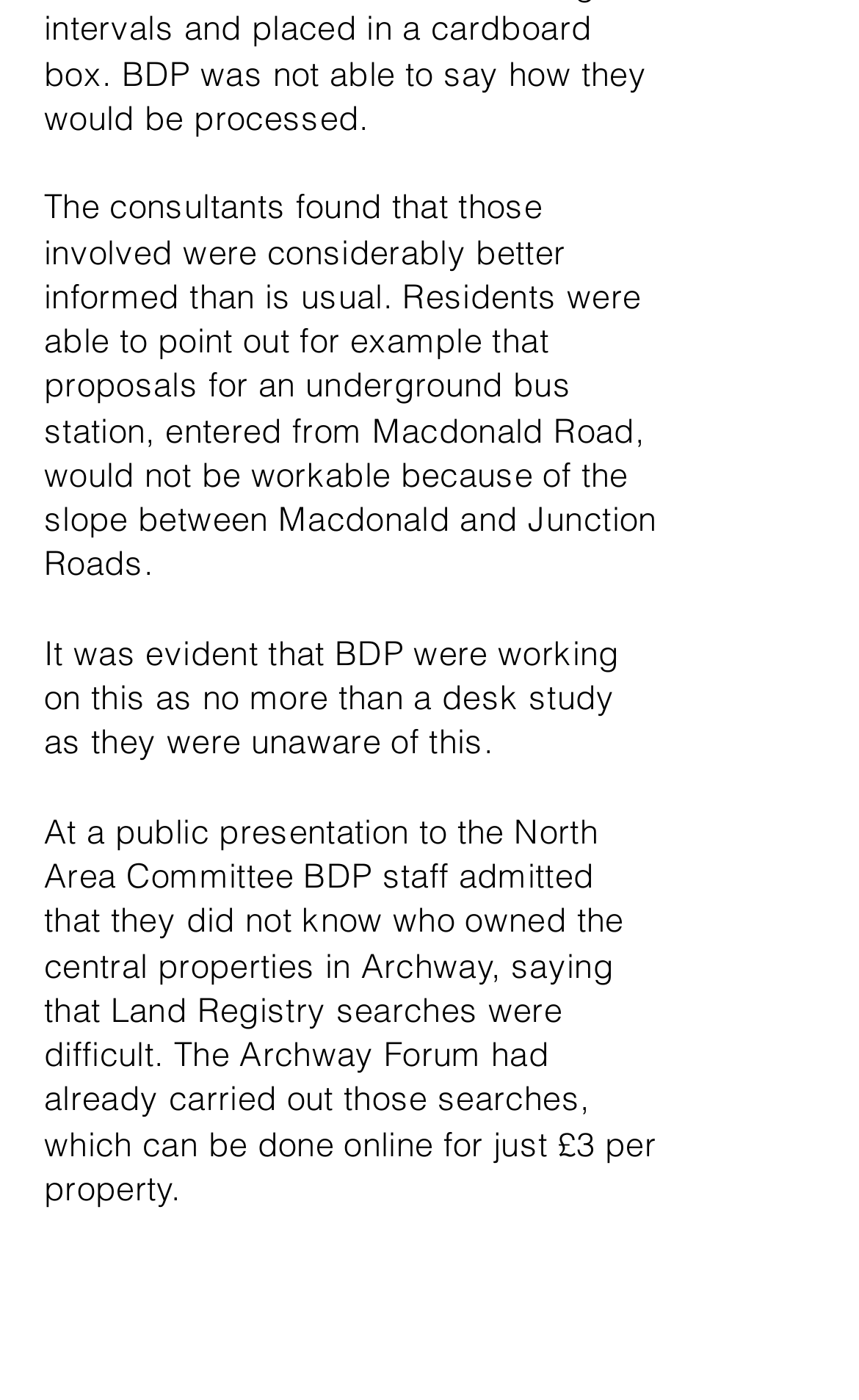Reply to the question with a brief word or phrase: How much does a Land Registry search cost?

£3 per property